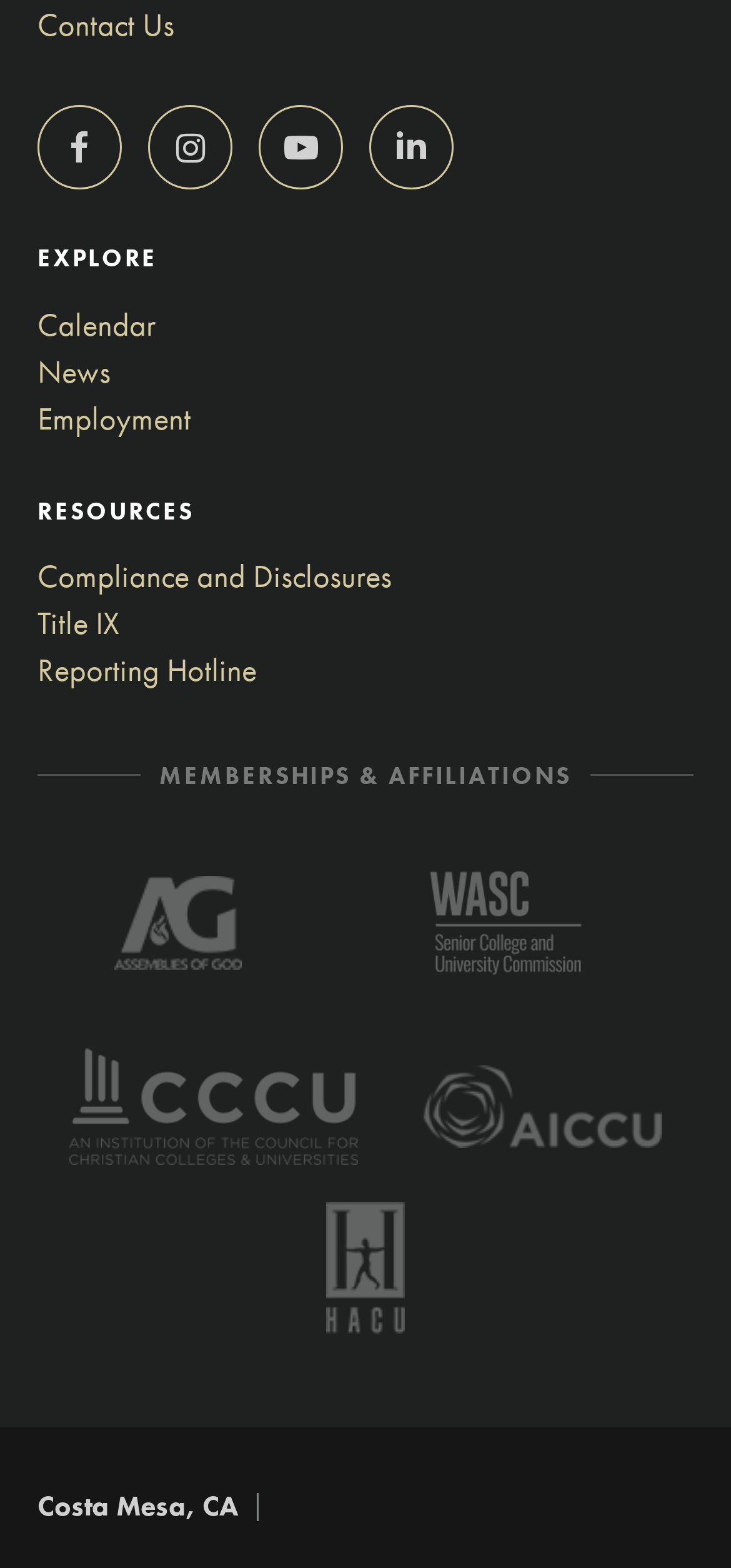Please examine the image and answer the question with a detailed explanation:
How many membership and affiliation links are there?

I counted the number of membership and affiliation links, which are AG Assemblies of God, WASC Senior College And University Commission, Council for Christian Colleges & Universities, AICCU The Association of Independent California Colleges and Universities, and HACU Hispanic association of colleges and universities, and found that there are 5 links.